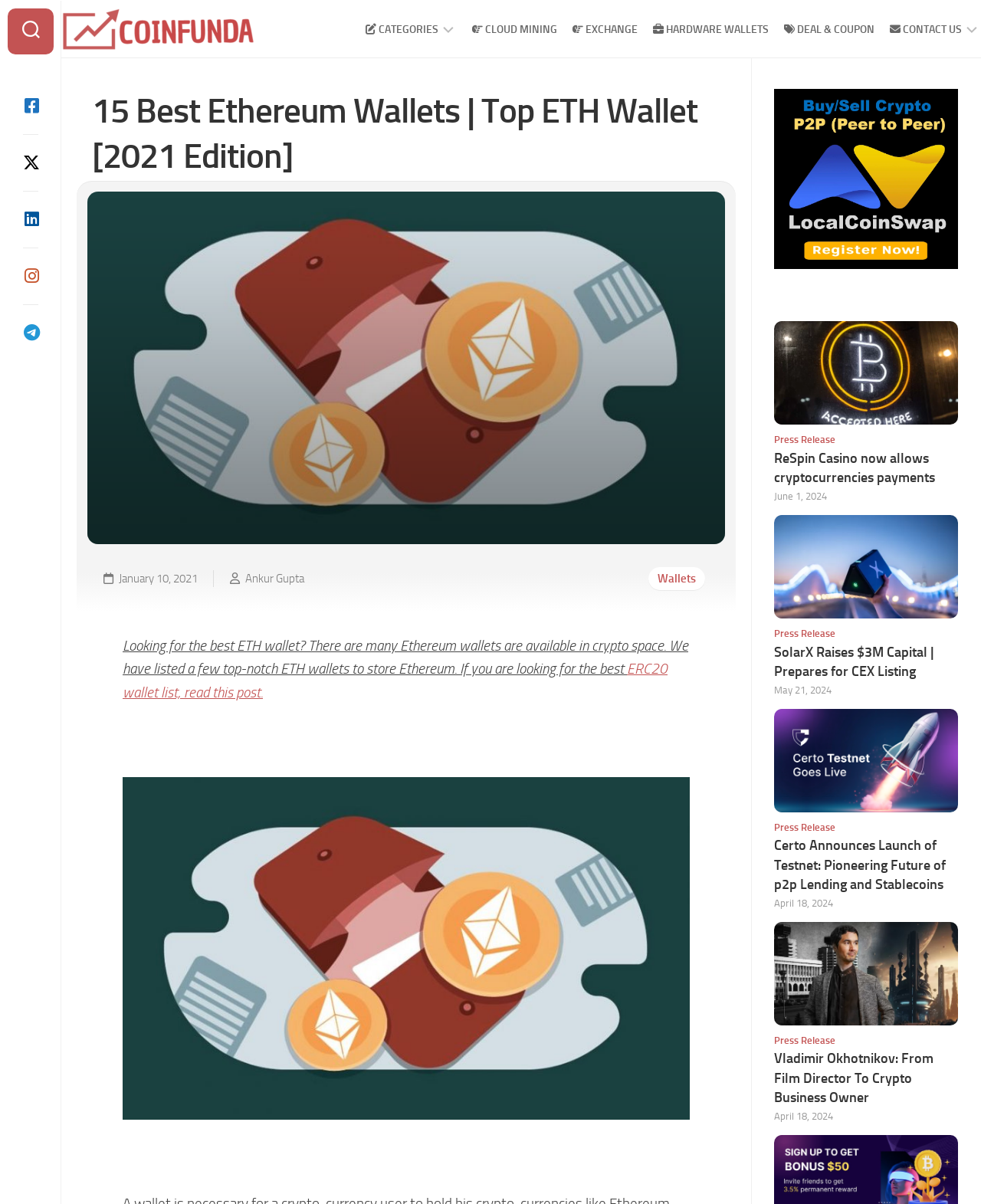Answer the question using only one word or a concise phrase: What type of image is located at [0.125, 0.645, 0.703, 0.93]?

Ethereum wallets